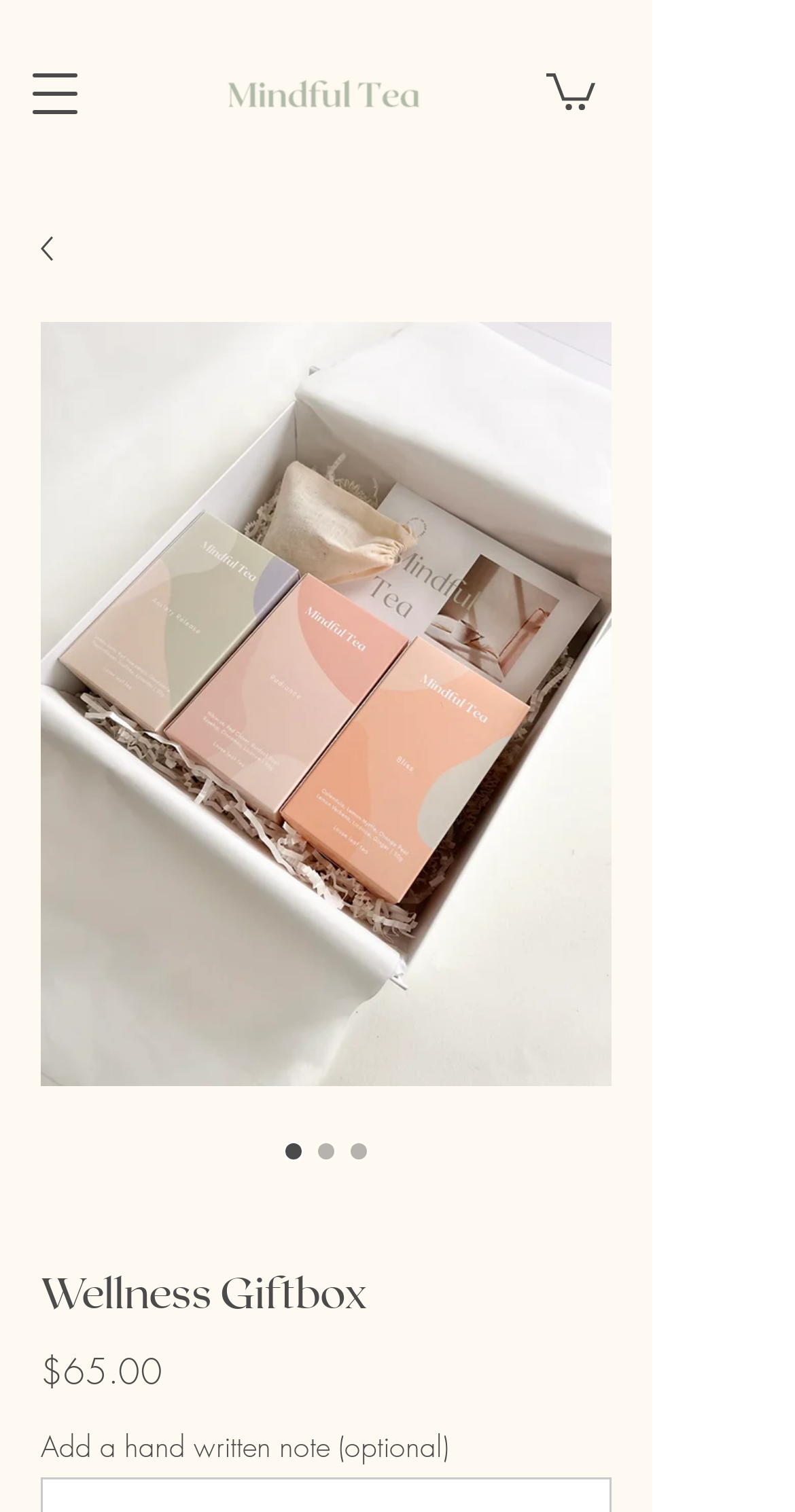Answer the following query with a single word or phrase:
What is the optional feature for the Wellness Giftbox?

Hand written note